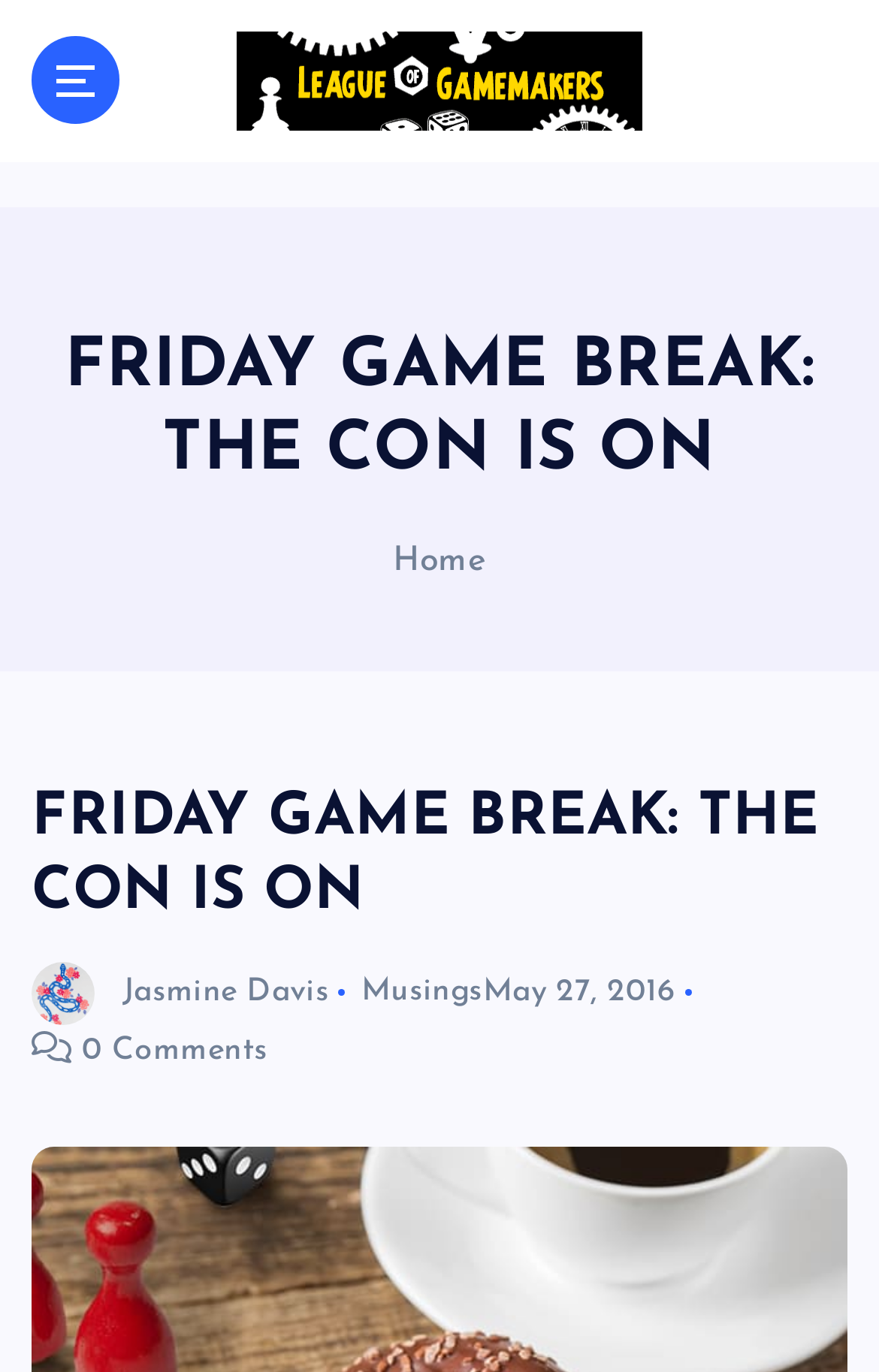What is the name of the author?
Analyze the screenshot and provide a detailed answer to the question.

I found the answer by looking at the link element with the text 'Jasmine Davis' which is located above the blog post date, indicating that it is the name of the author.